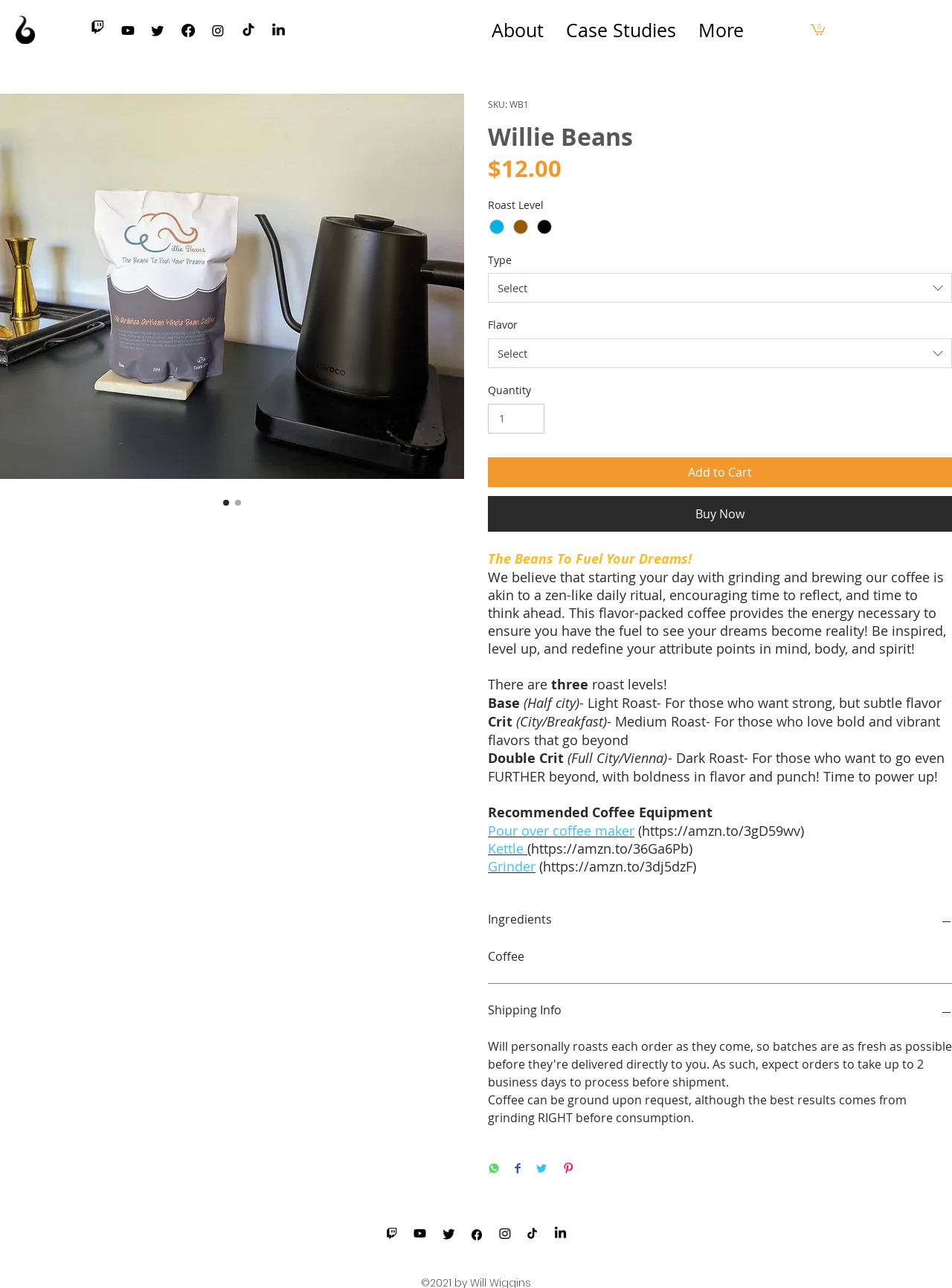What is the name of the coffee?
Use the screenshot to answer the question with a single word or phrase.

Willie Beans